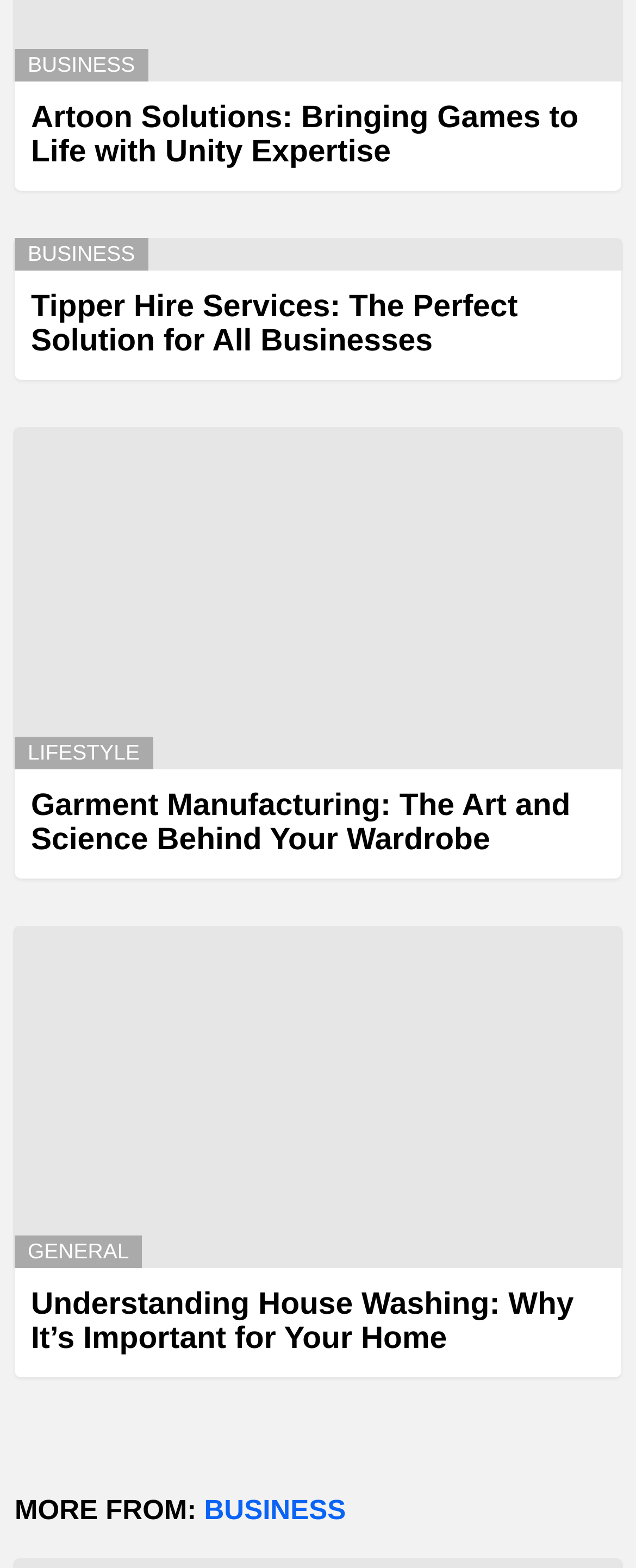Identify the bounding box coordinates for the region of the element that should be clicked to carry out the instruction: "Read about Tipper Hire Services". The bounding box coordinates should be four float numbers between 0 and 1, i.e., [left, top, right, bottom].

[0.021, 0.152, 0.979, 0.172]